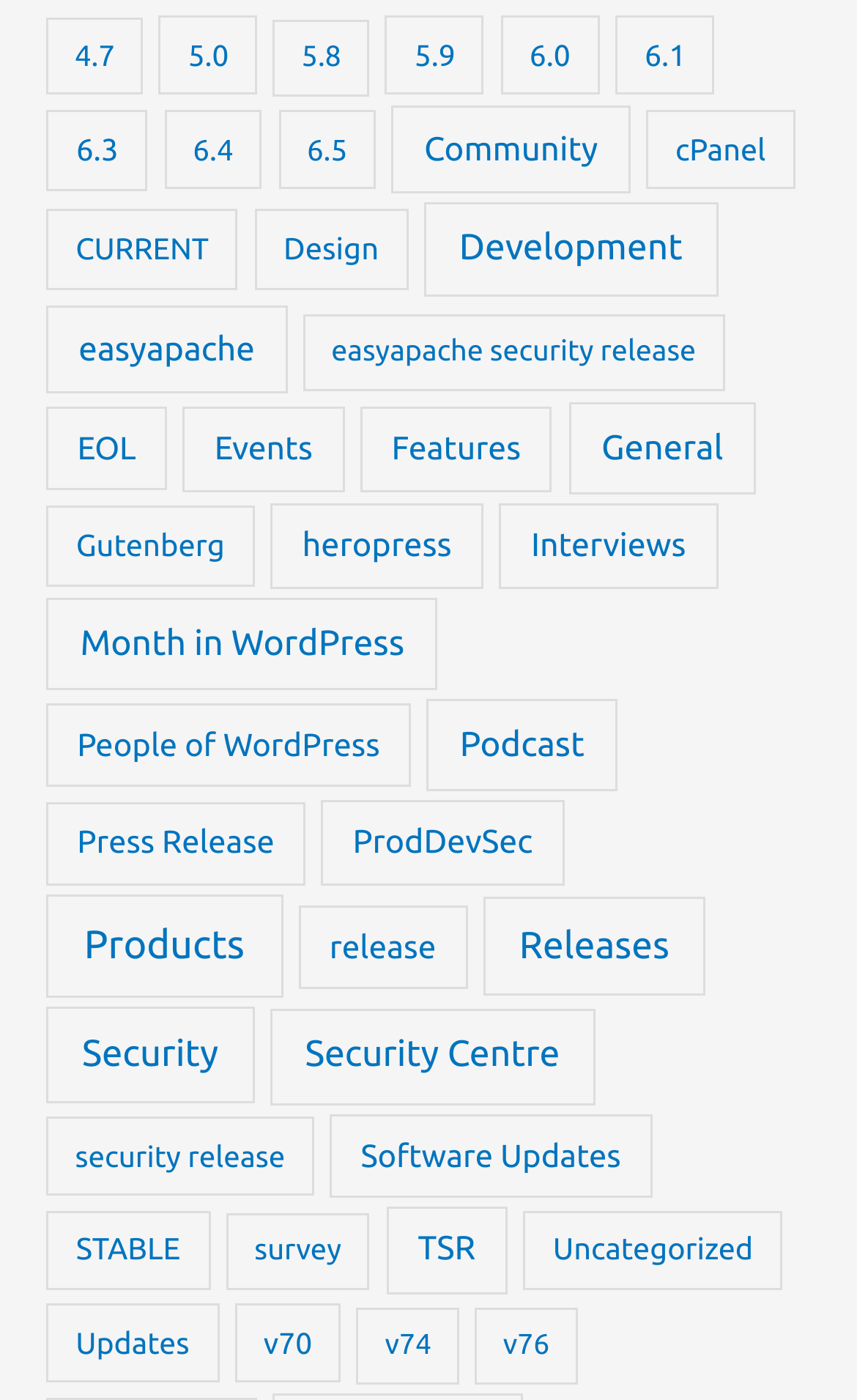How many categories have more than 100 items?
Using the image as a reference, deliver a detailed and thorough answer to the question.

I counted the number of links that have more than 100 items in parentheses. The links 'Products (430 items)' and 'Releases (204 items)' both have more than 100 items.